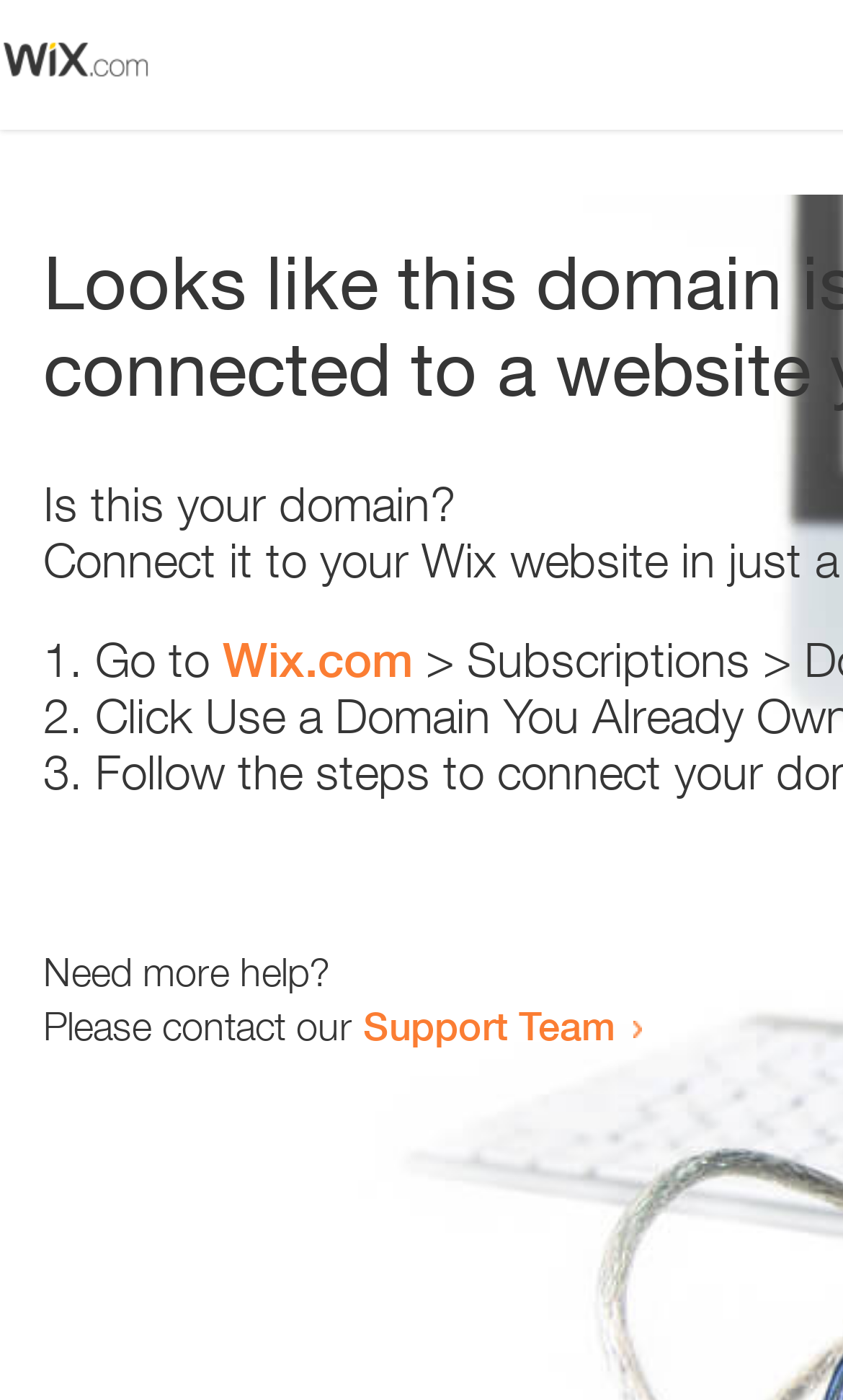Using the element description: "Support Team", determine the bounding box coordinates. The coordinates should be in the format [left, top, right, bottom], with values between 0 and 1.

[0.431, 0.715, 0.731, 0.749]